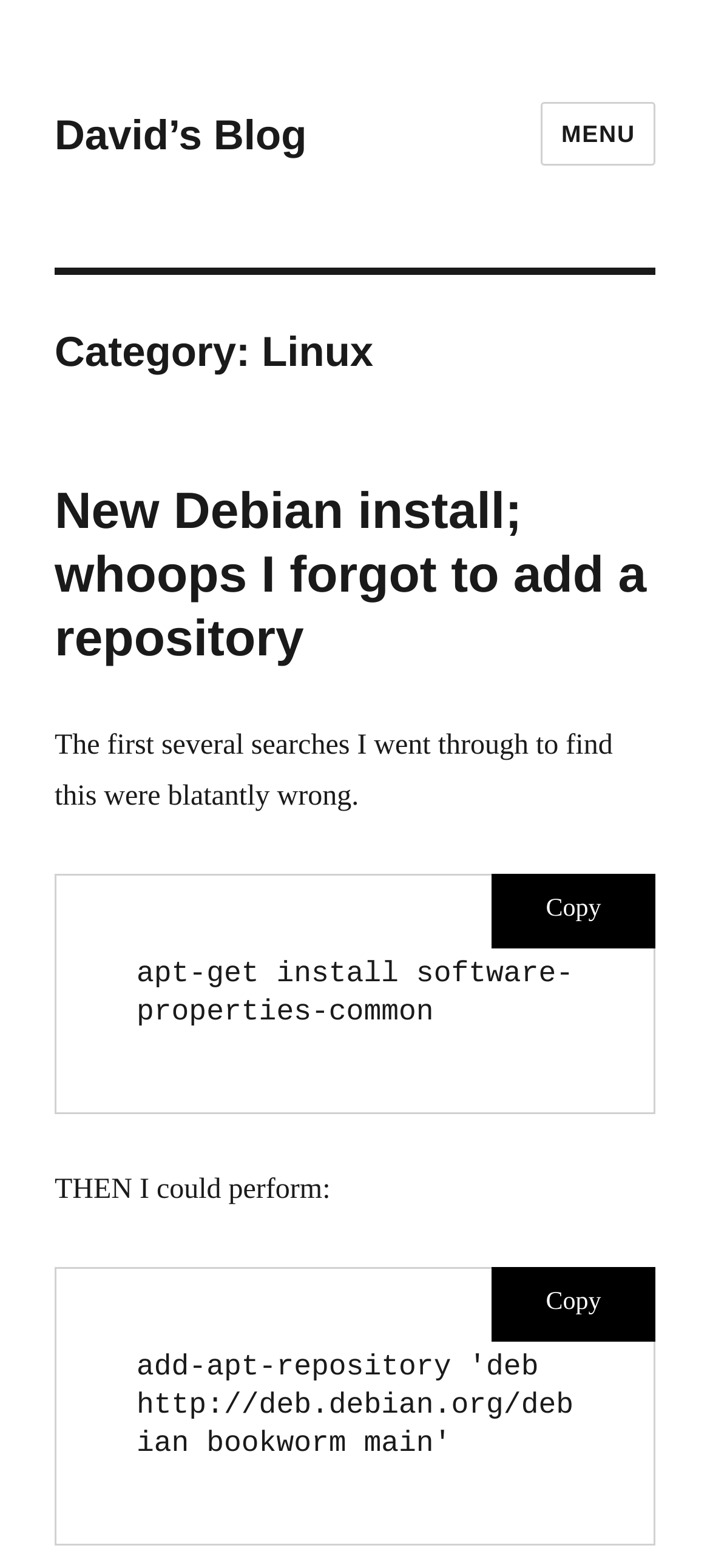Provide a short answer using a single word or phrase for the following question: 
What is the title of the current blog post?

New Debian install; whoops I forgot to add a repository